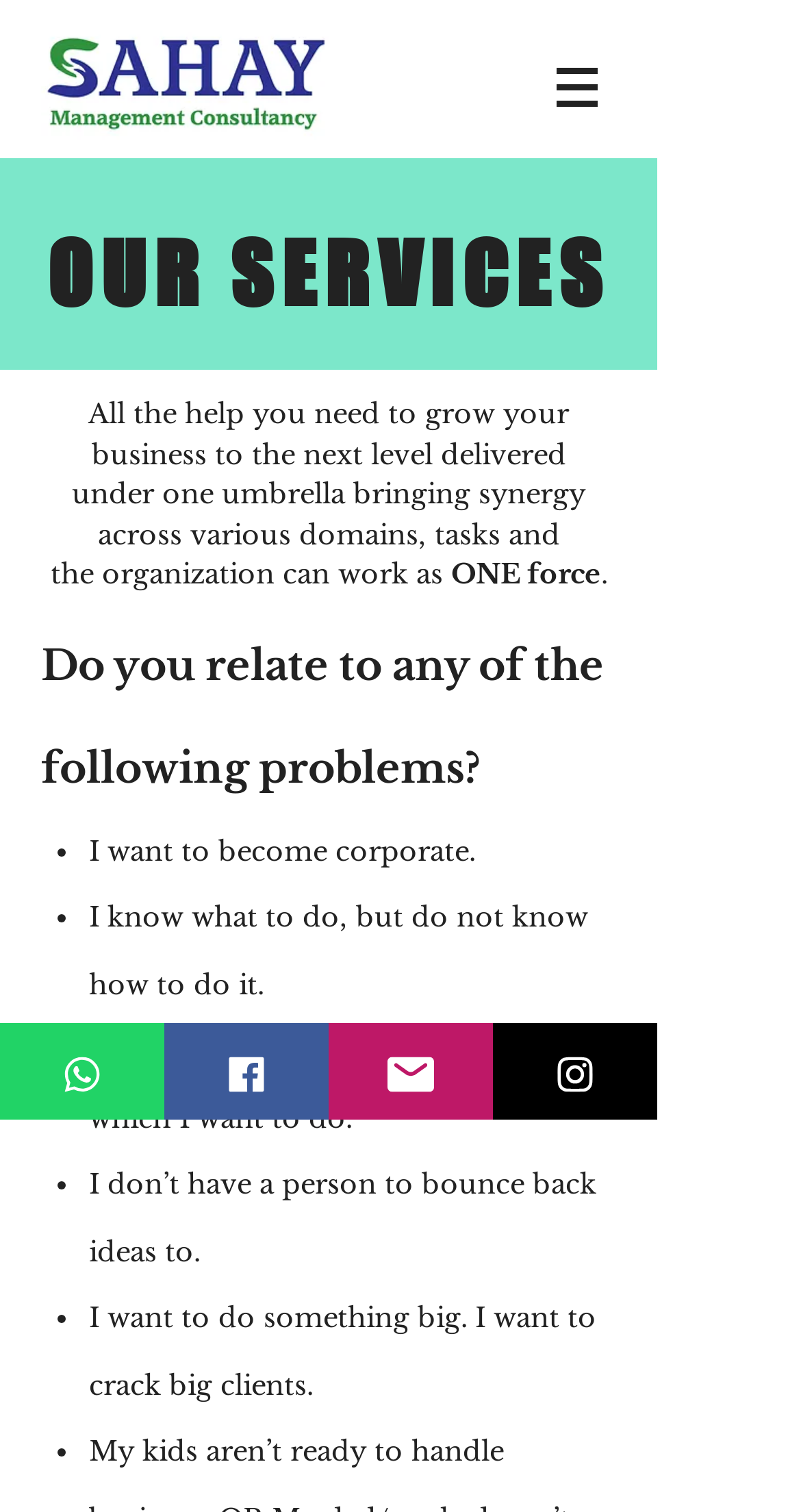Give a one-word or short-phrase answer to the following question: 
What is the problem faced by someone who wants to become corporate?

Unknown